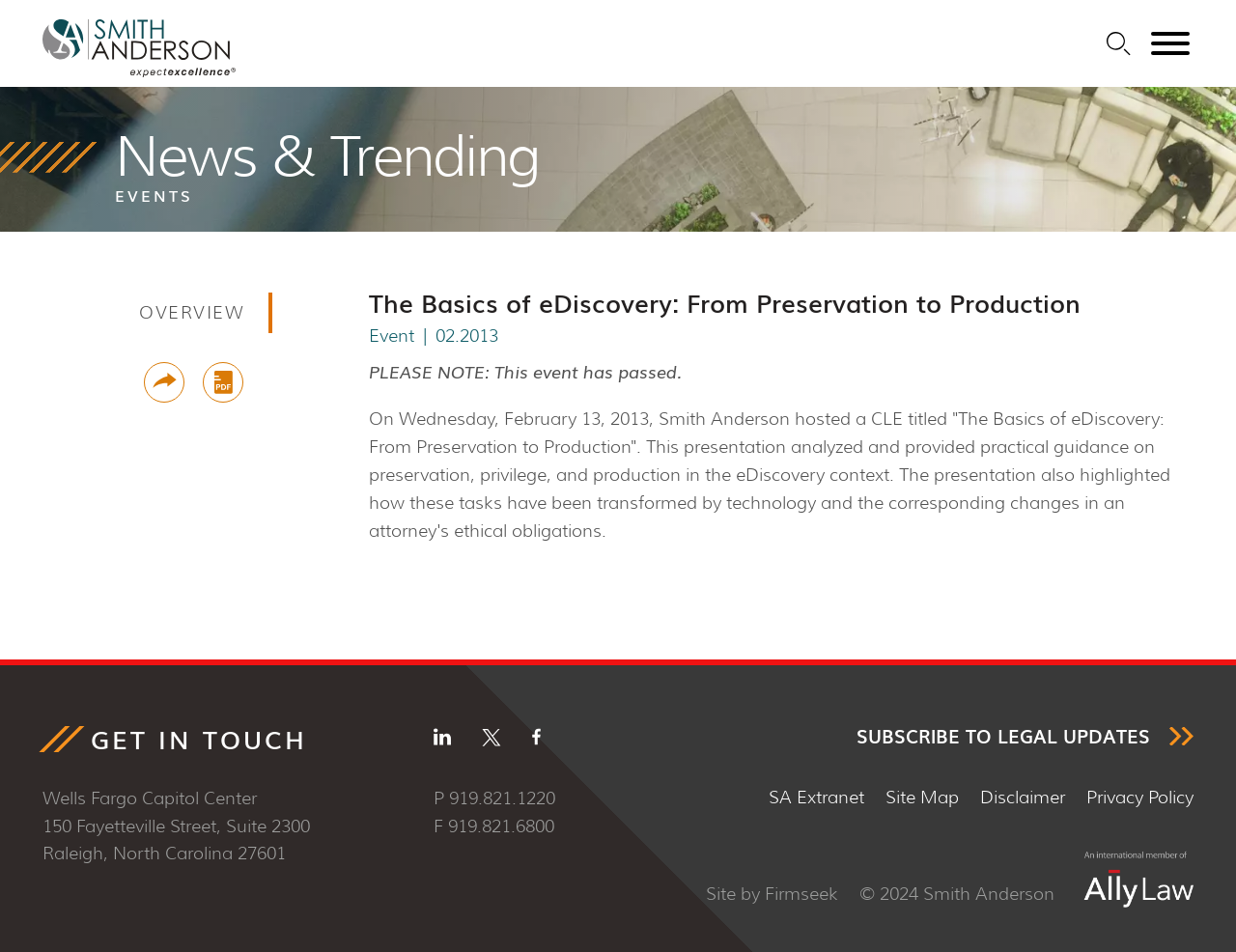Use a single word or phrase to respond to the question:
What is the topic of the event?

eDiscovery